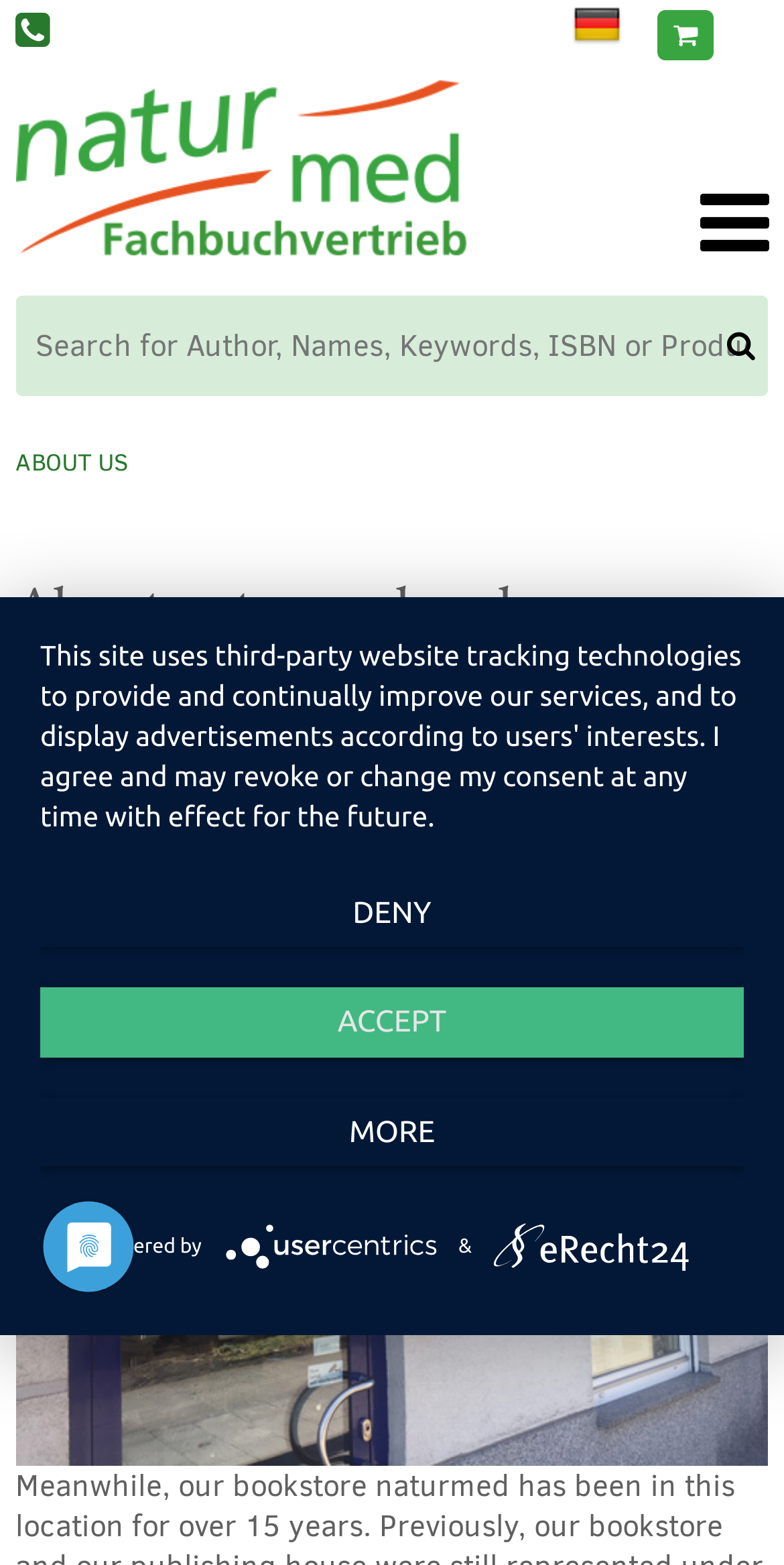Respond with a single word or short phrase to the following question: 
Is there an image on the page with a logo?

Yes